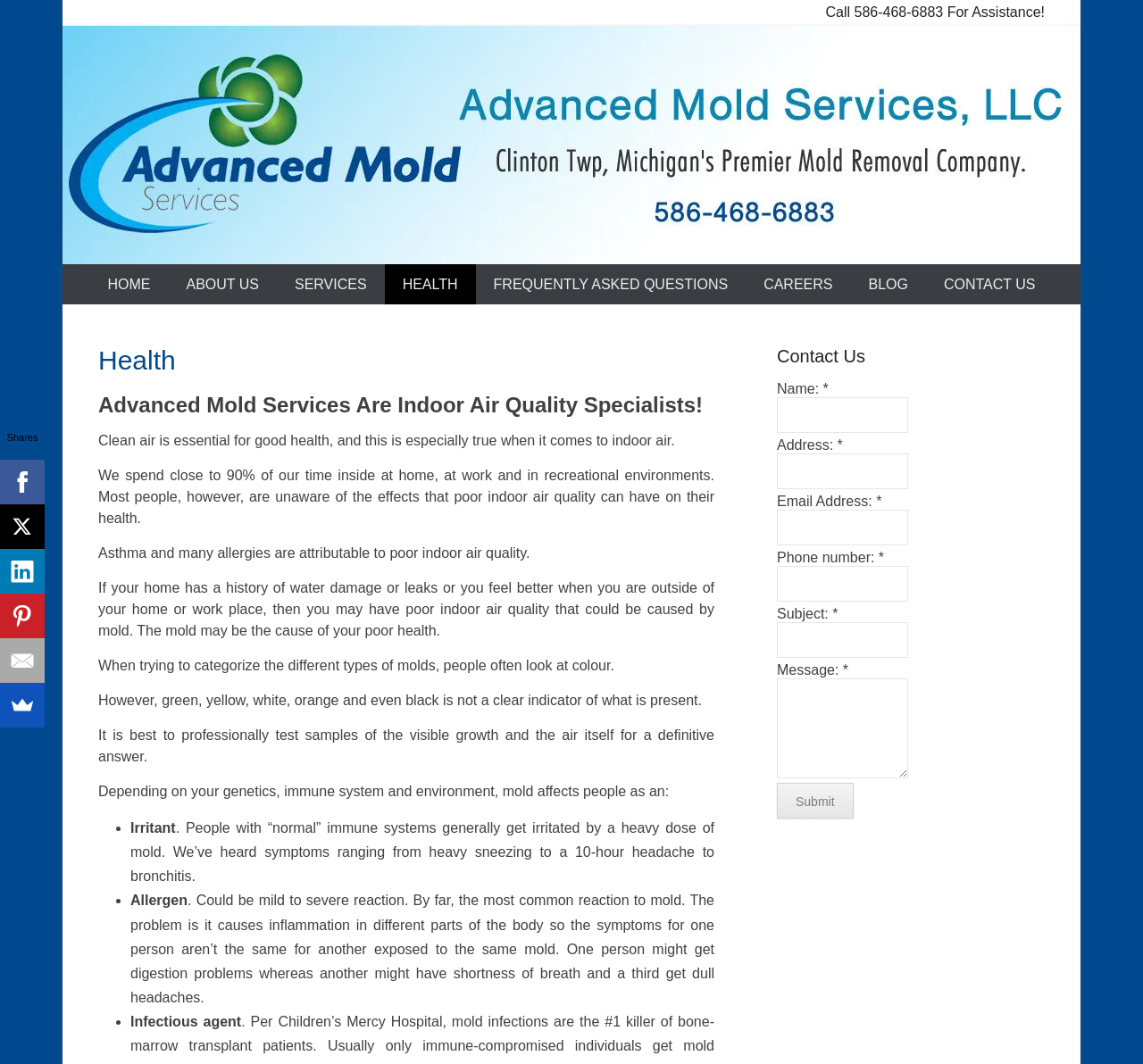What is the purpose of professionally testing samples of visible growth and air?
From the screenshot, provide a brief answer in one word or phrase.

To get a definitive answer